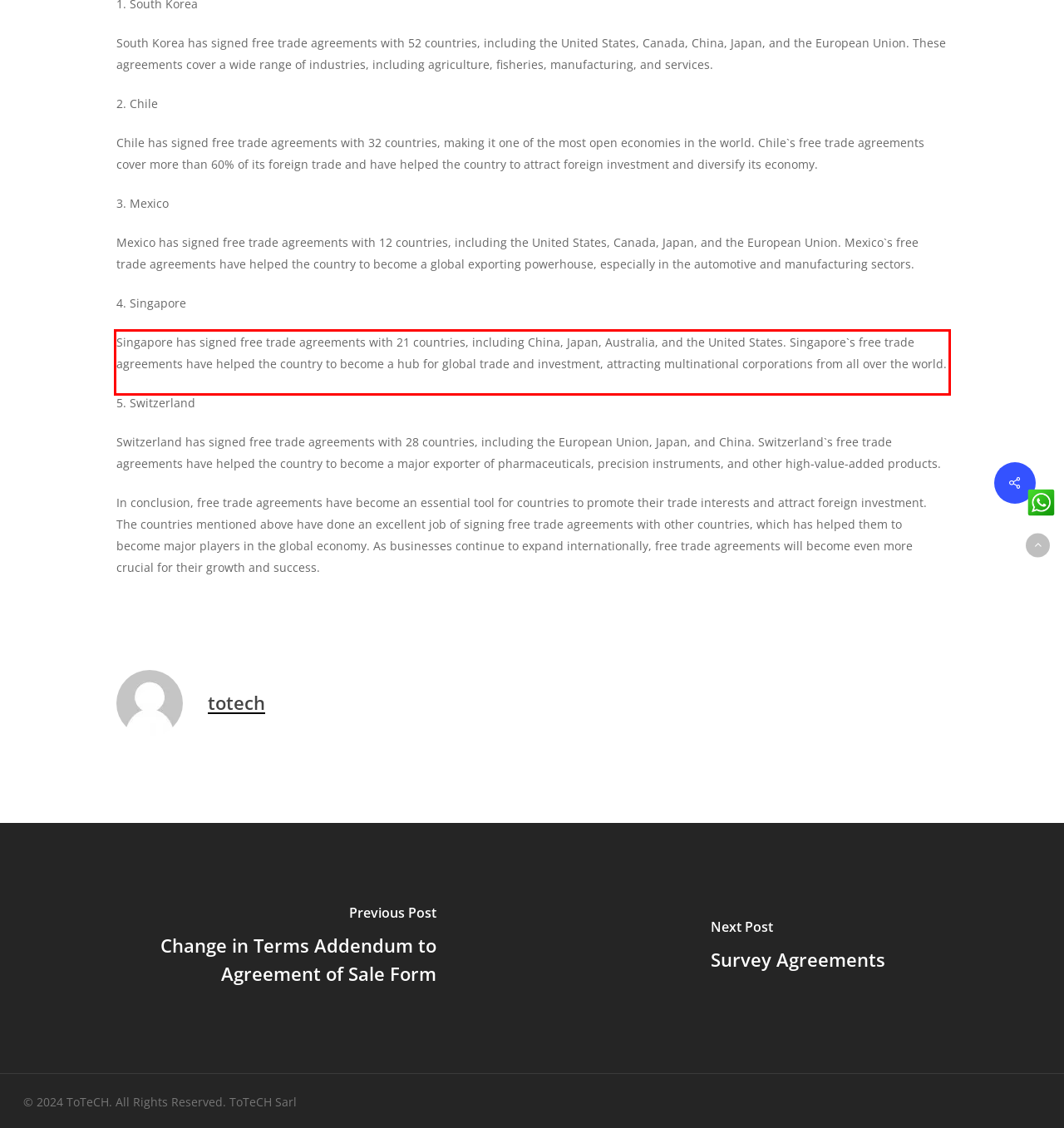Please look at the screenshot provided and find the red bounding box. Extract the text content contained within this bounding box.

Singapore has signed free trade agreements with 21 countries, including China, Japan, Australia, and the United States. Singapore`s free trade agreements have helped the country to become a hub for global trade and investment, attracting multinational corporations from all over the world.